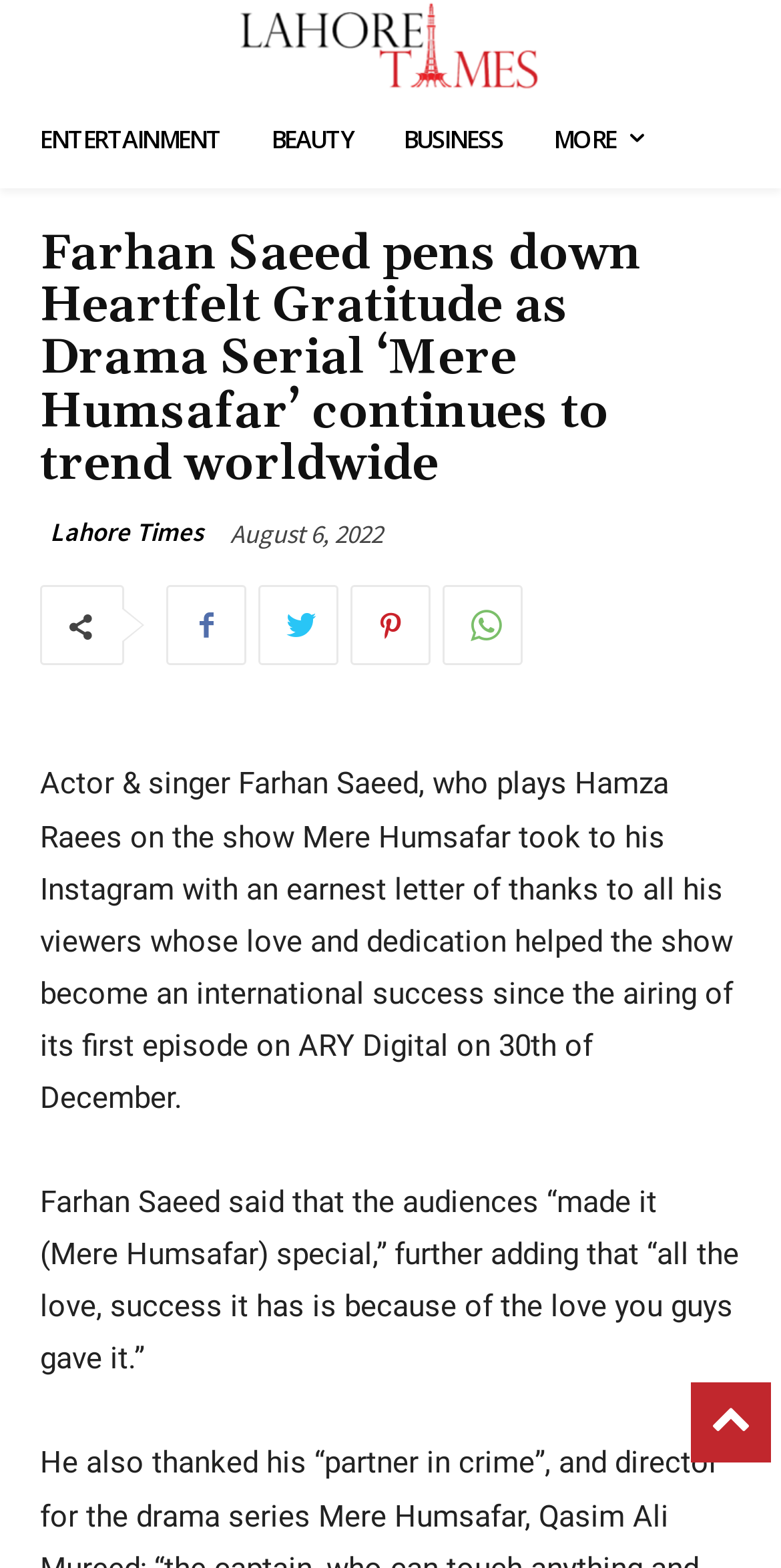Locate the bounding box coordinates of the element that should be clicked to execute the following instruction: "Share on Facebook".

[0.213, 0.374, 0.315, 0.425]